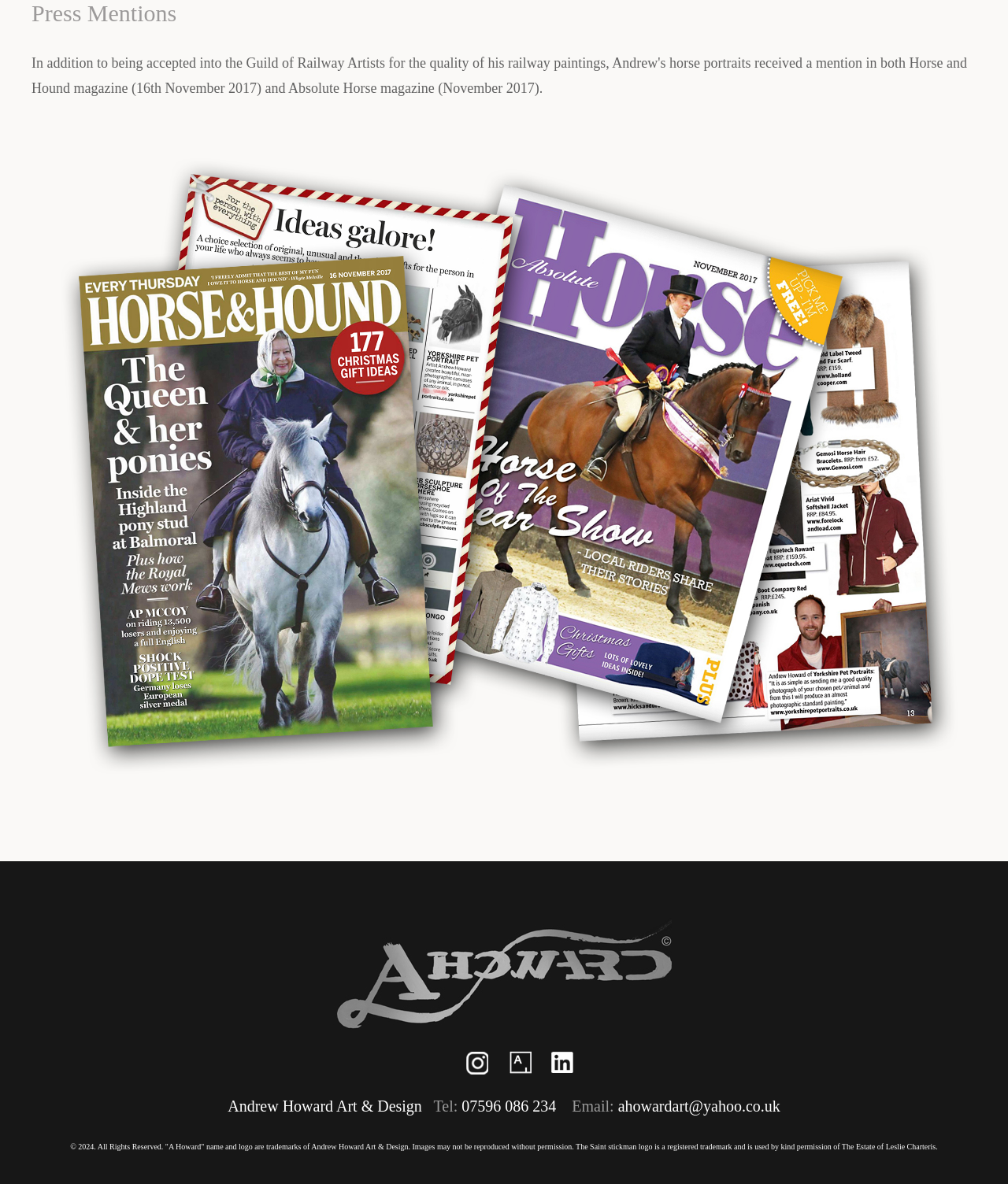Please determine the bounding box of the UI element that matches this description: alt="Instagram logo". The coordinates should be given as (top-left x, top-left y, bottom-right x, bottom-right y), with all values between 0 and 1.

[0.454, 0.904, 0.493, 0.915]